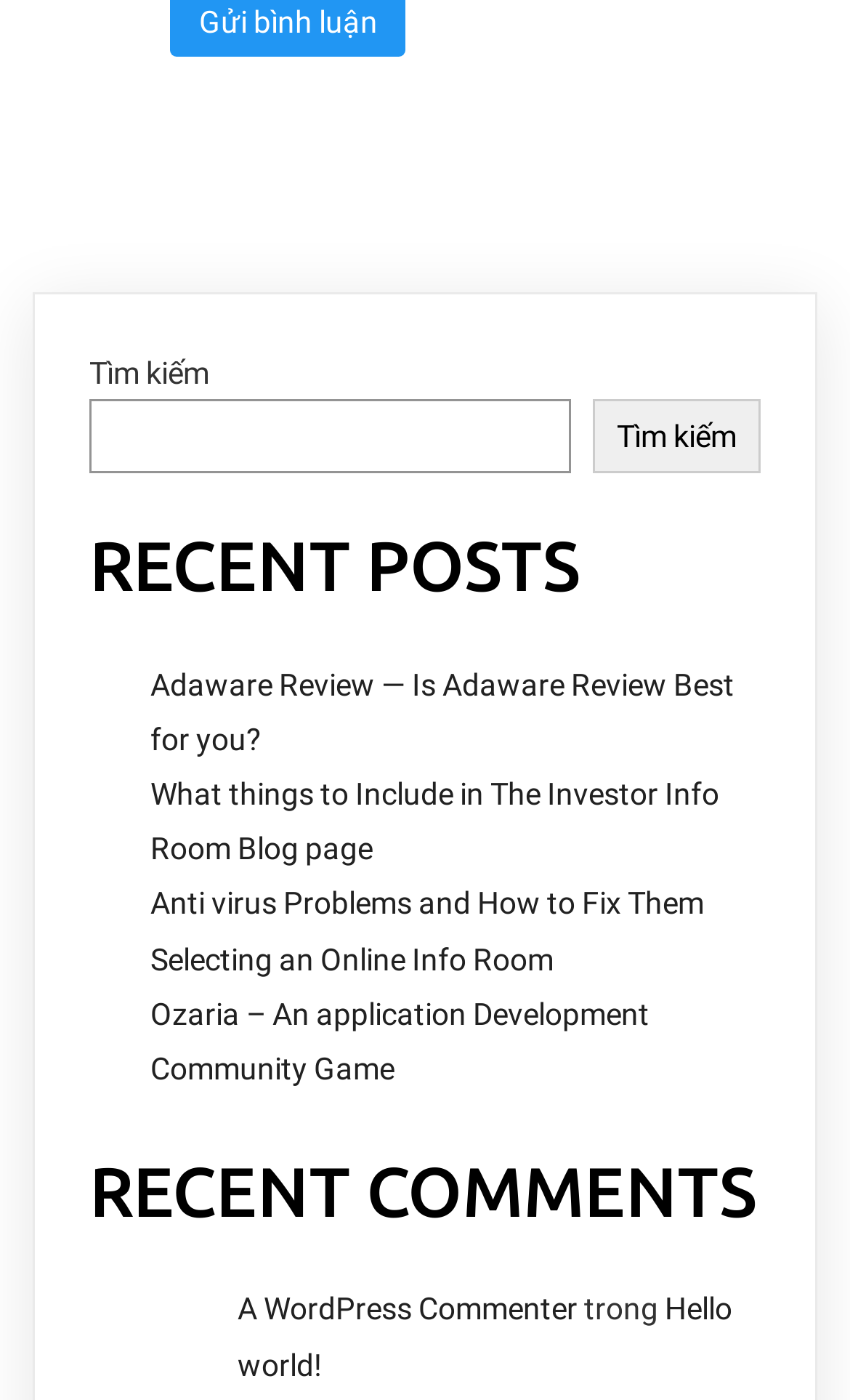Identify the bounding box of the UI element described as follows: "parent_node: Tìm kiếm name="s"". Provide the coordinates as four float numbers in the range of 0 to 1 [left, top, right, bottom].

[0.105, 0.284, 0.672, 0.337]